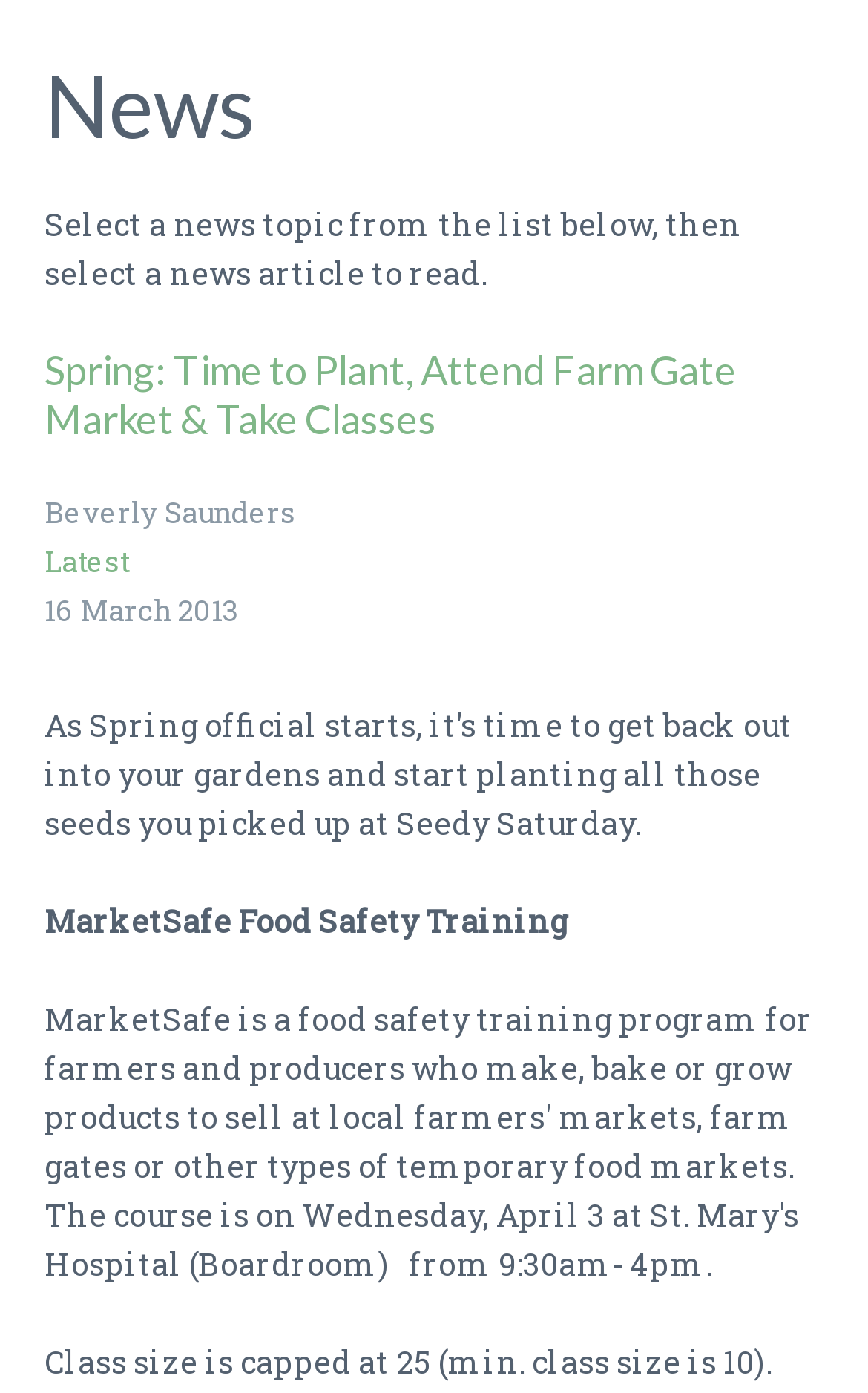Using the element description: "Transitioning", determine the bounding box coordinates for the specified UI element. The coordinates should be four float numbers between 0 and 1, [left, top, right, bottom].

[0.277, 0.5, 0.723, 0.553]